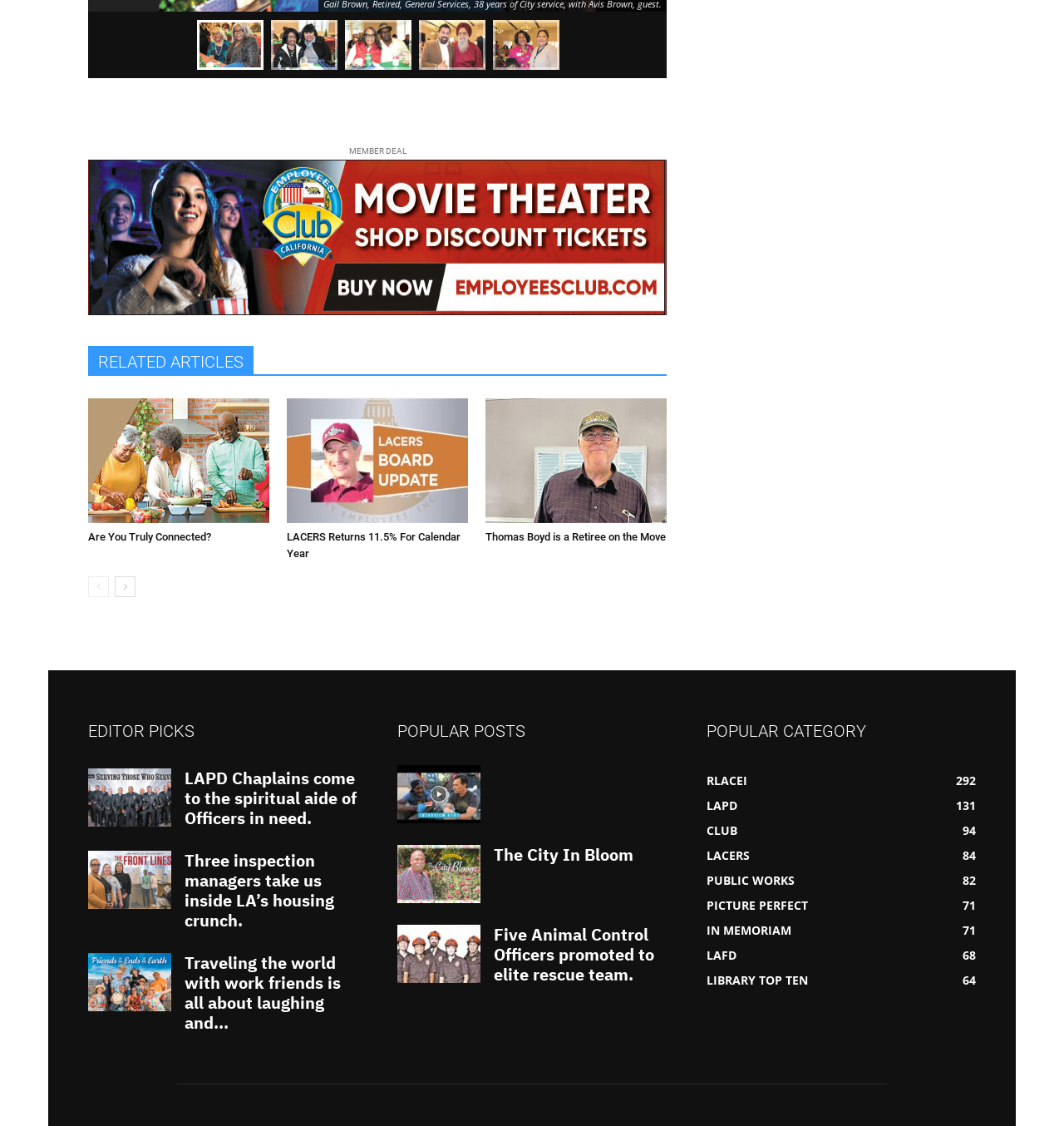Locate the bounding box coordinates of the area you need to click to fulfill this instruction: 'Explore EDITOR PICKS'. The coordinates must be in the form of four float numbers ranging from 0 to 1: [left, top, right, bottom].

[0.083, 0.637, 0.336, 0.66]